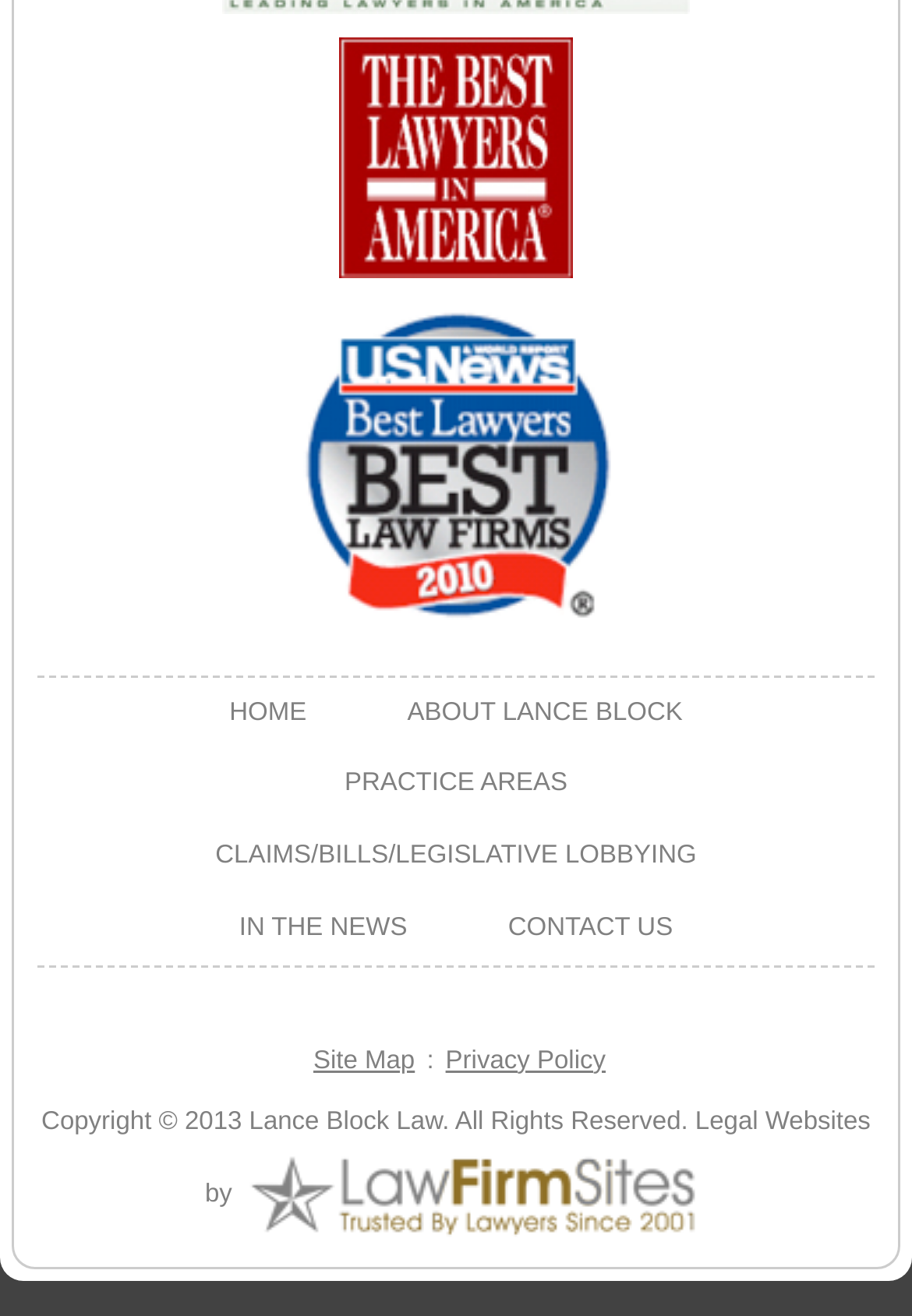Use a single word or phrase to answer the question:
What are the practice areas of the law firm?

Claims/Bills/Legislative Lobbying